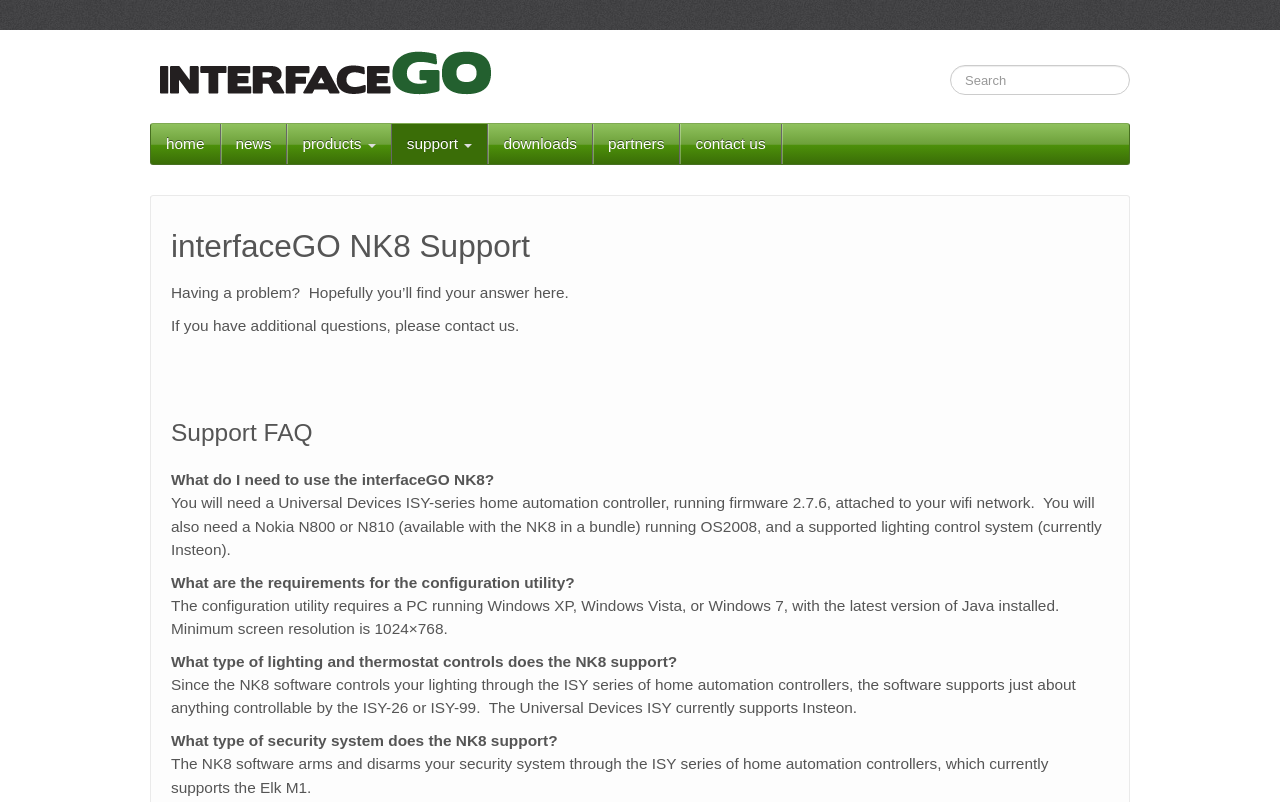What is the text on the logo?
Based on the image, answer the question with a single word or brief phrase.

logo